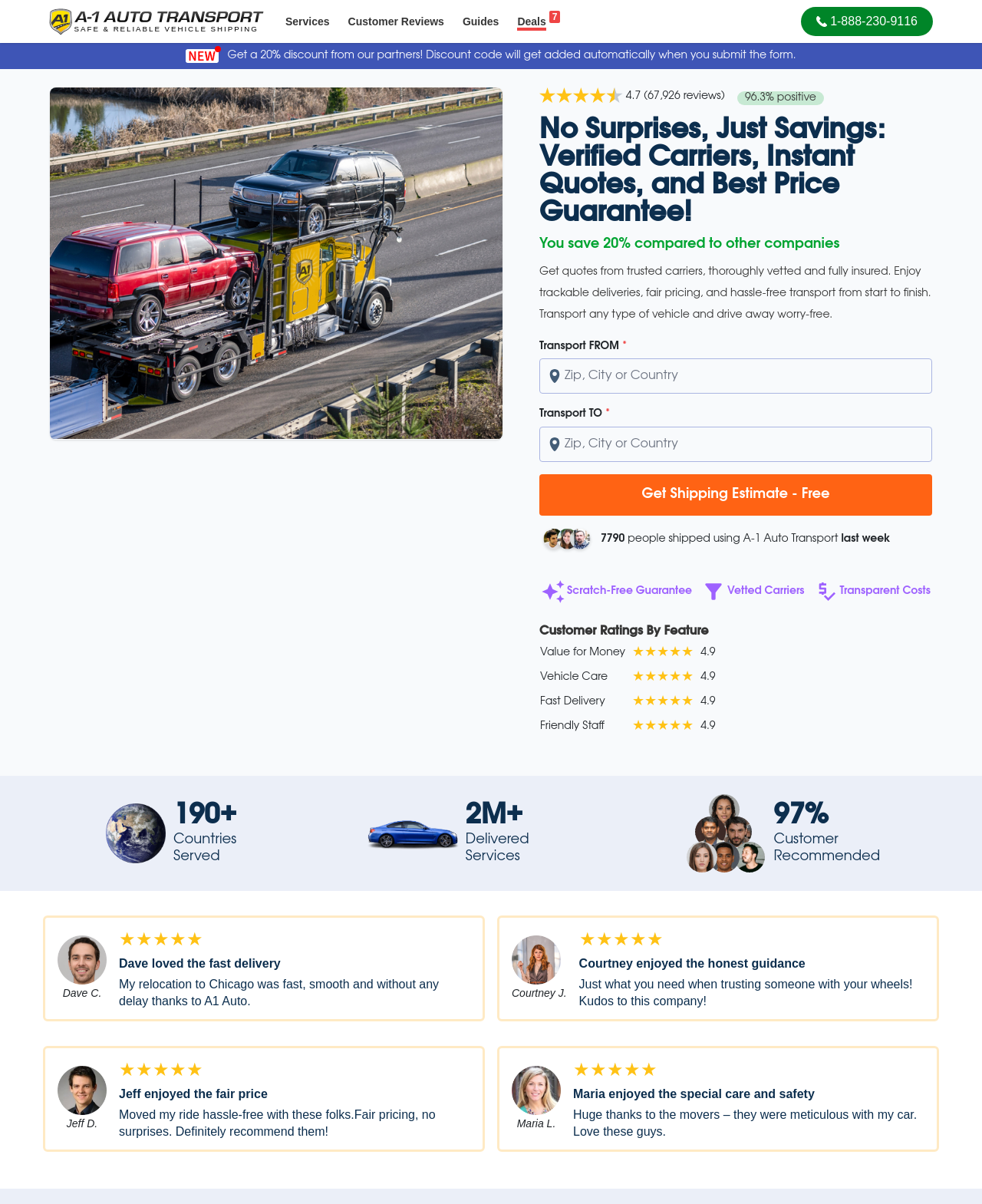Identify and provide the text content of the webpage's primary headline.

Best Motorcycle Shippers USA